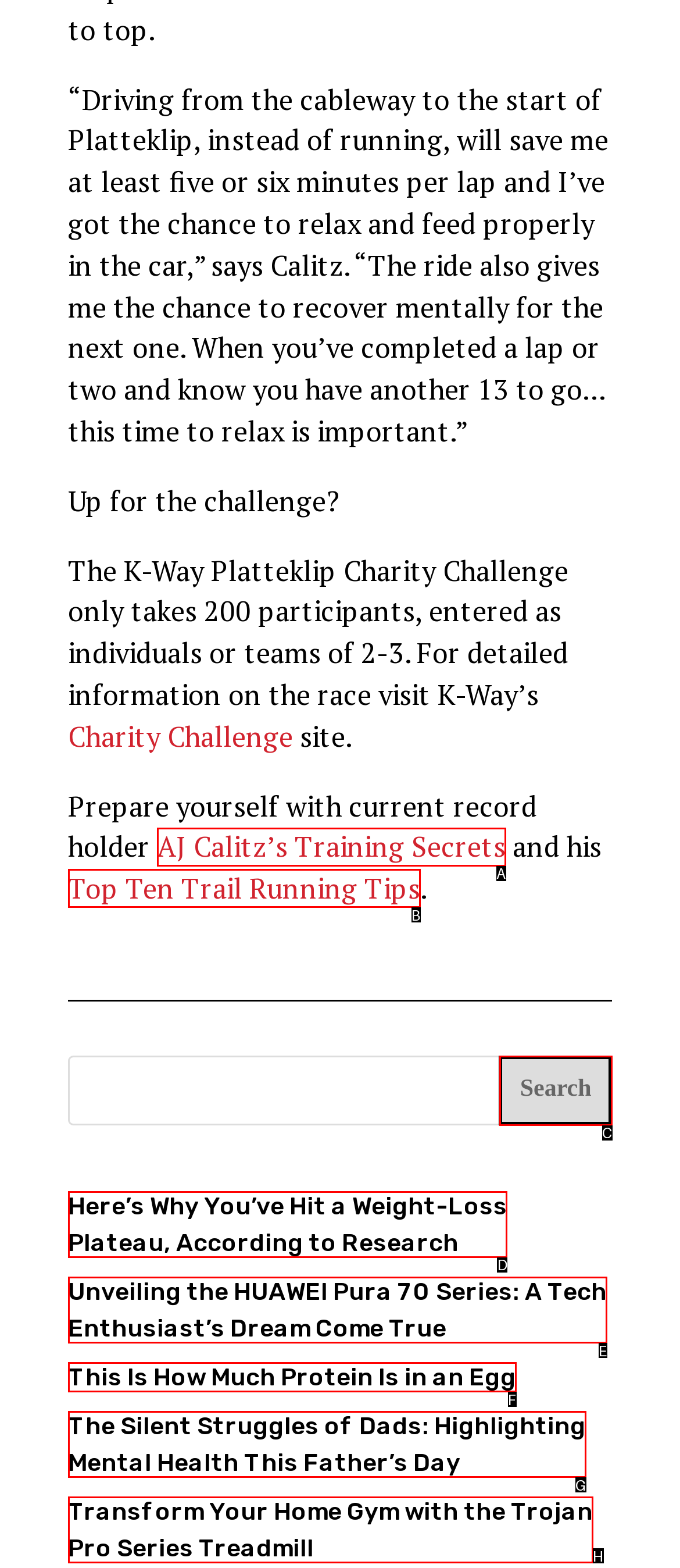Identify the HTML element you need to click to achieve the task: Read about why you’ve hit a weight-loss plateau. Respond with the corresponding letter of the option.

D